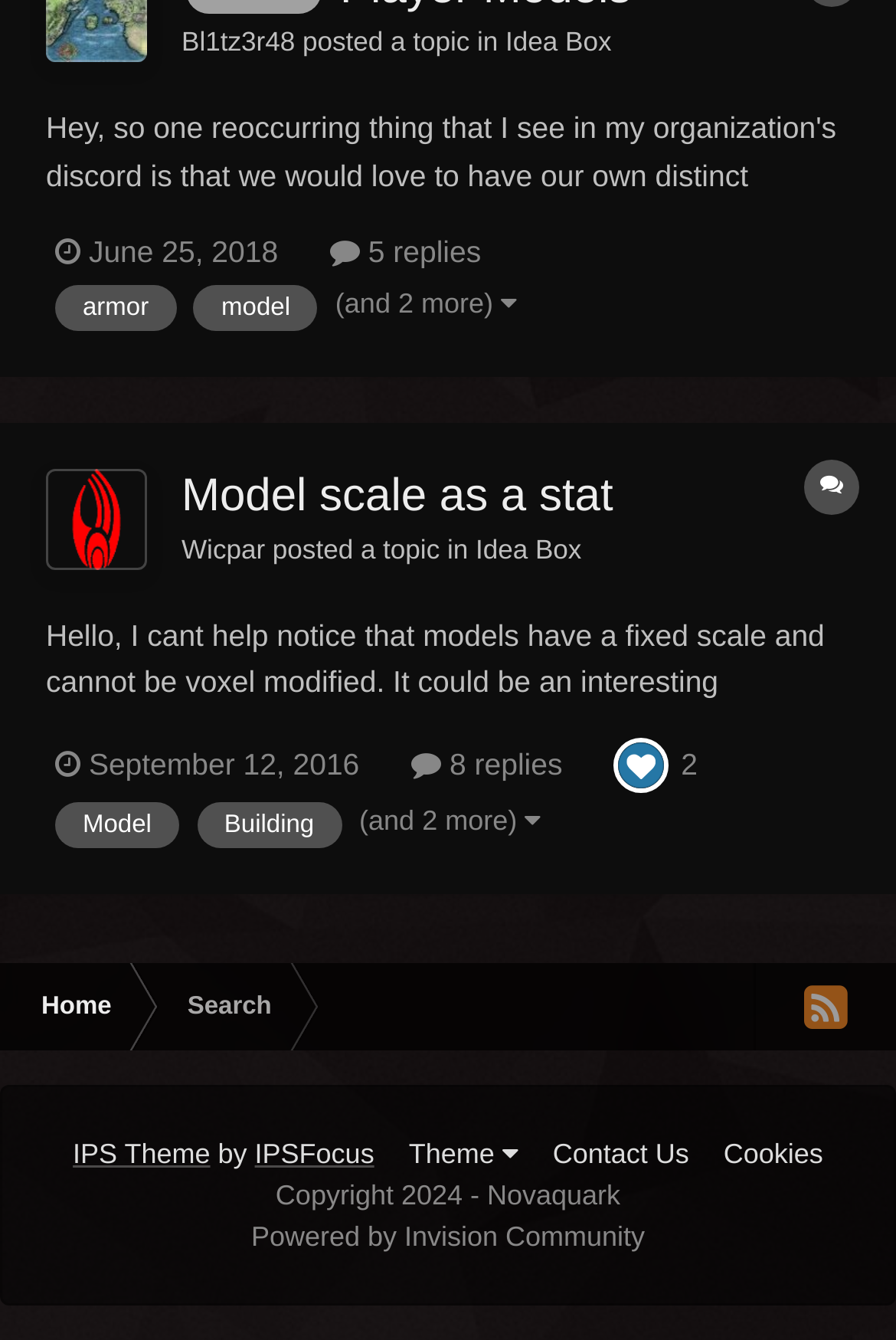Provide the bounding box coordinates for the specified HTML element described in this description: "Powered by Invision Community". The coordinates should be four float numbers ranging from 0 to 1, in the format [left, top, right, bottom].

[0.28, 0.911, 0.72, 0.935]